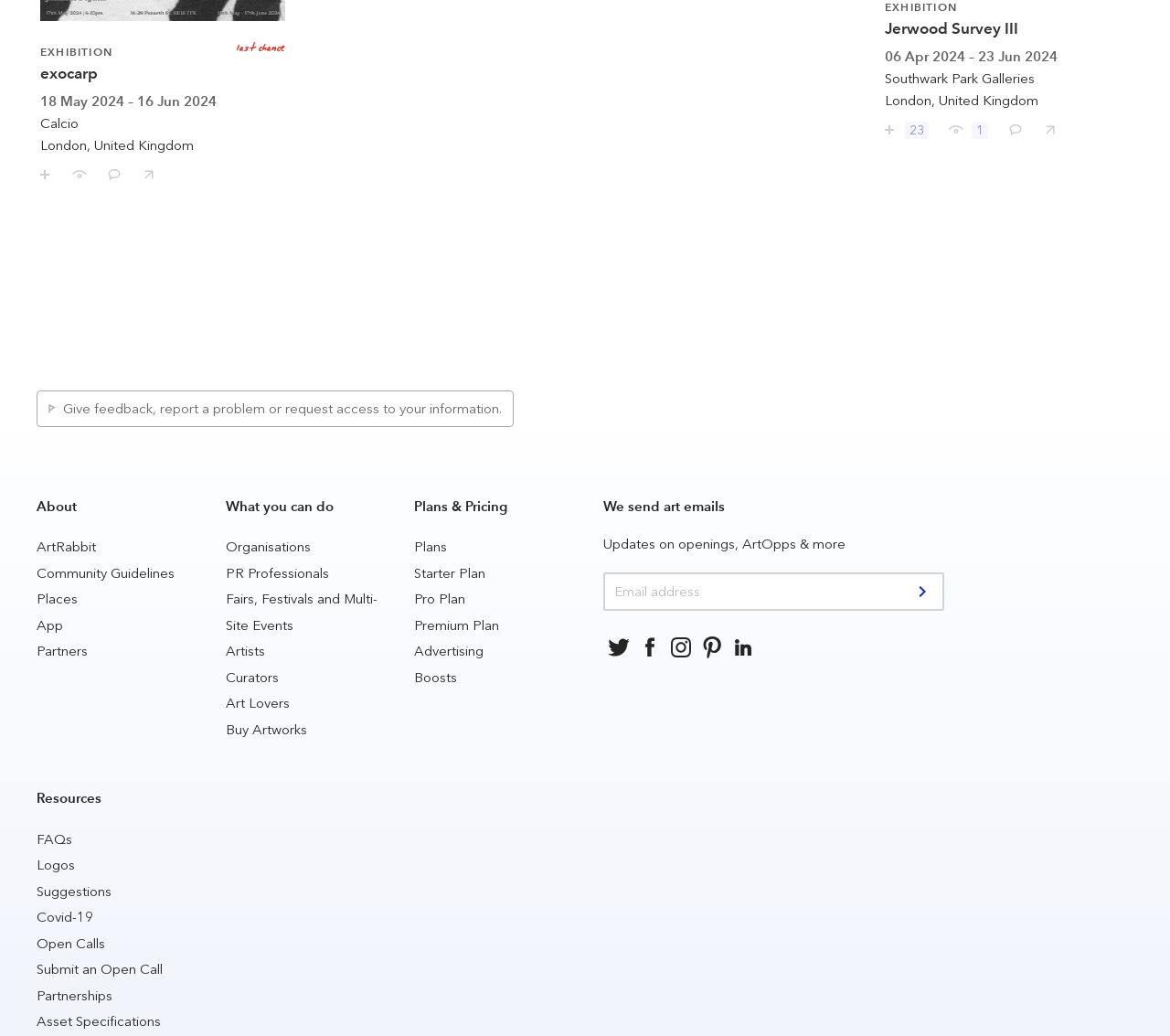Locate the bounding box coordinates of the clickable area needed to fulfill the instruction: "Check the archives for June 2023".

None